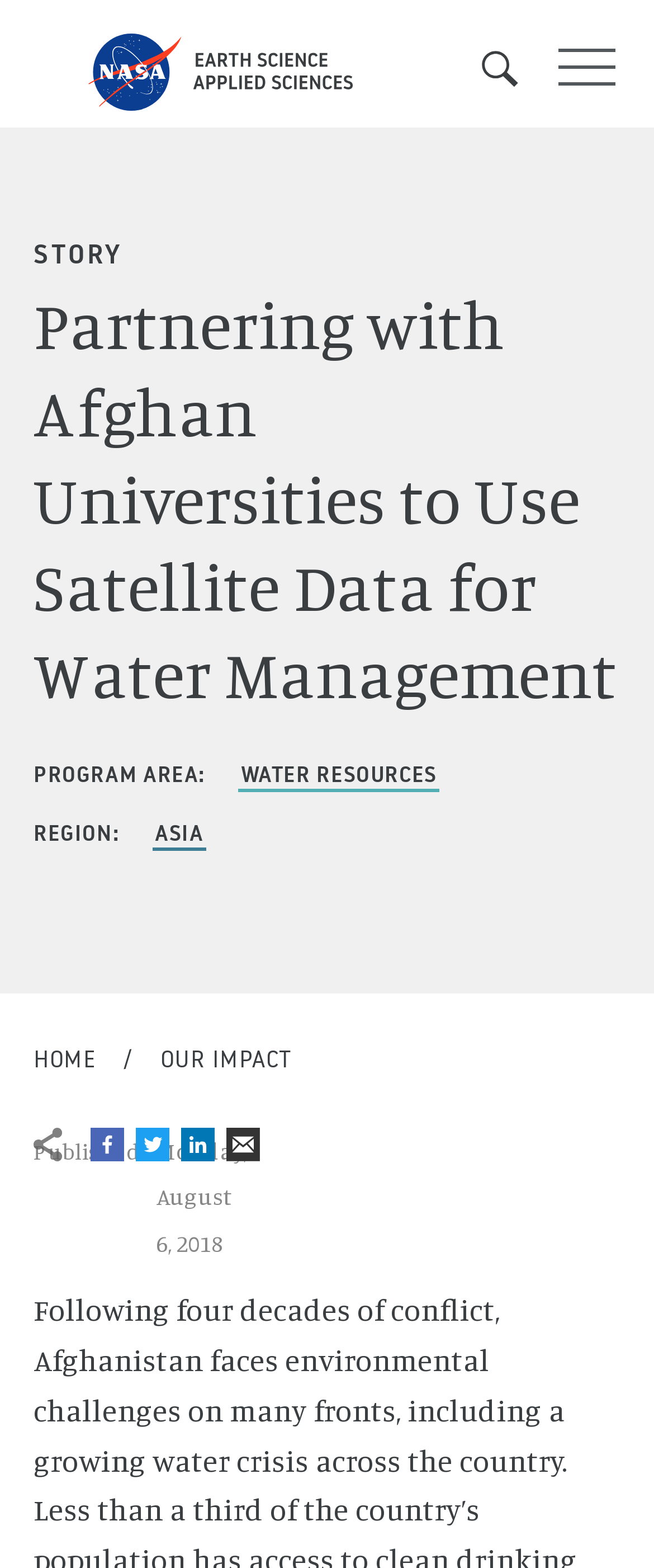Describe all the key features and sections of the webpage thoroughly.

This webpage is about partnering with Afghan universities to use satellite data for water management, as indicated by the title. At the top left corner, there is a "Skip to main content" link, followed by a "Home" link and its corresponding icon. On the top right corner, there is a "Search" link and an empty link. 

Below the top navigation bar, there is a heading that repeats the title of the webpage. Underneath the heading, there are three sections: "STORY", "PROGRAM AREA", and "REGION". The "PROGRAM AREA" section has a link to "WATER RESOURCES", and the "REGION" section has a link to "ASIA". 

In the middle of the page, there is a "Kicker" section that spans the entire width of the page. Within this section, there is a "BREADCRUMB" navigation menu that includes links to "HOME" and "OUR IMPACT". 

At the bottom of the page, there are social media sharing links, including "Share on Facebook", "Share on Twitter", "Share on LinkedIn", and "Share via Email", each accompanied by its corresponding icon. Next to the sharing links, there is a "Published" label with a date and time, "Monday, August 6, 2018".